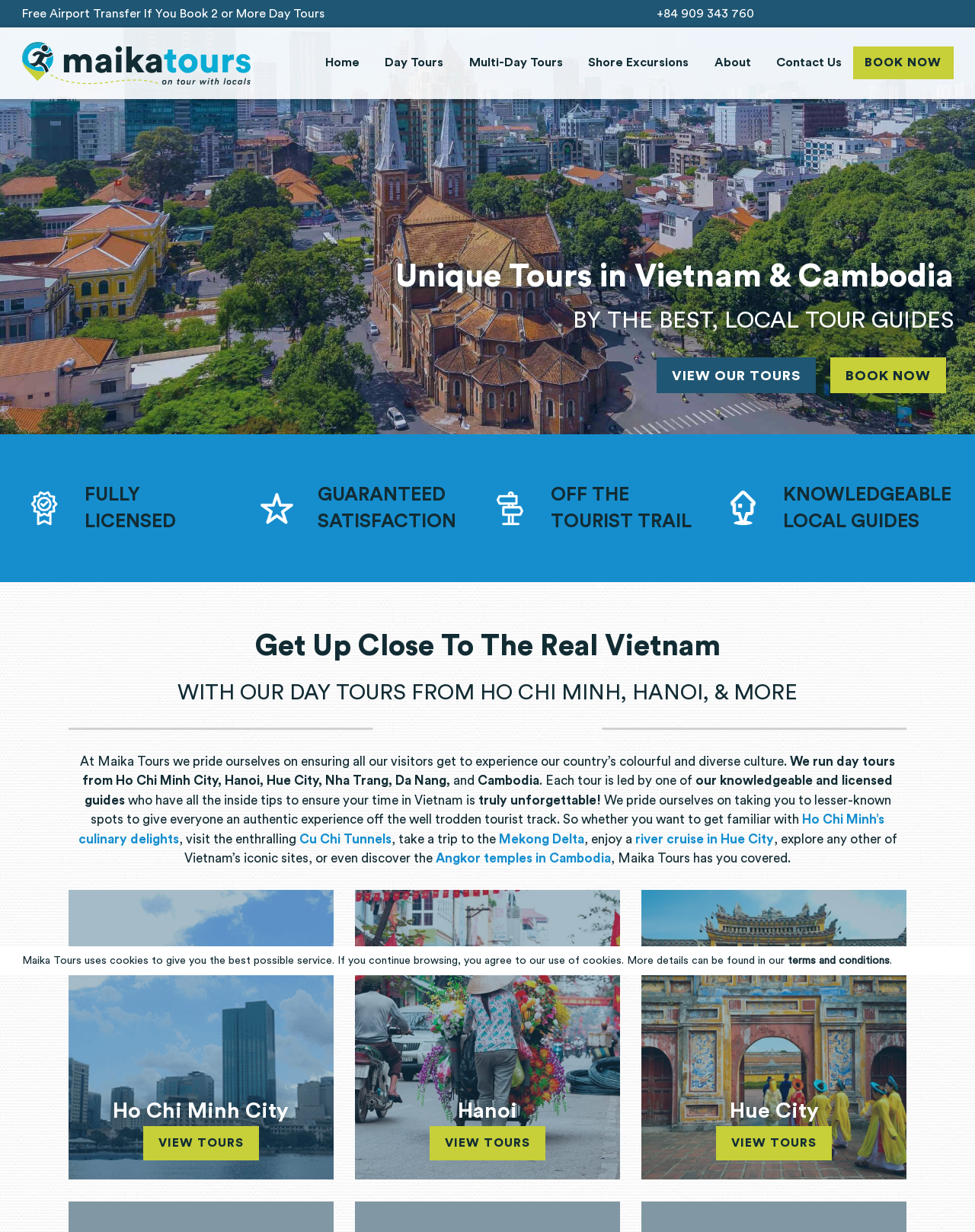Find the bounding box of the UI element described as: "Work With Us". The bounding box coordinates should be given as four float values between 0 and 1, i.e., [left, top, right, bottom].

[0.724, 0.234, 0.873, 0.261]